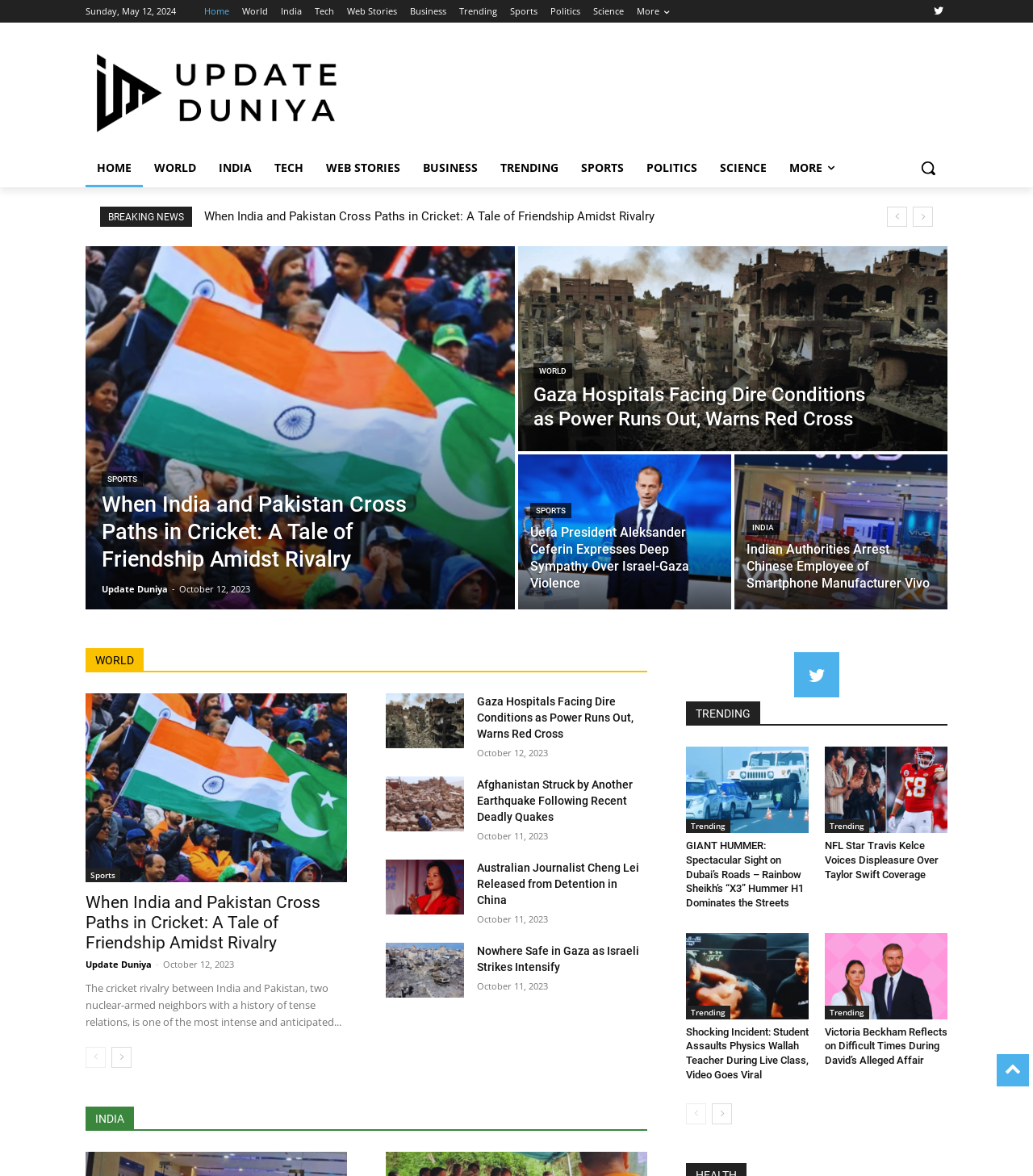Select the bounding box coordinates of the element I need to click to carry out the following instruction: "Go to the 'Sports' section".

[0.494, 0.0, 0.52, 0.019]